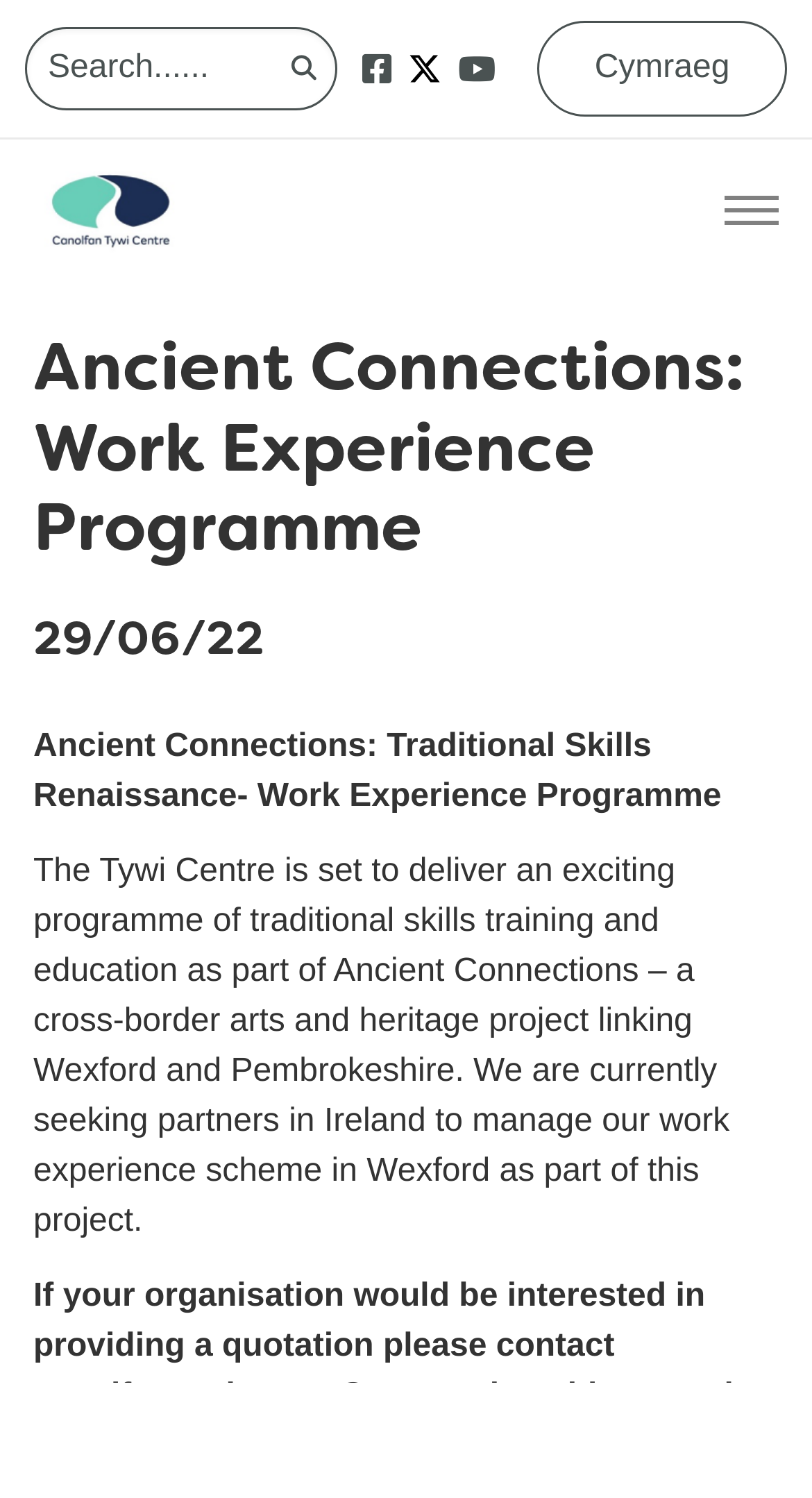What is the name of the centre?
Using the image, answer in one word or phrase.

Tywi Centre